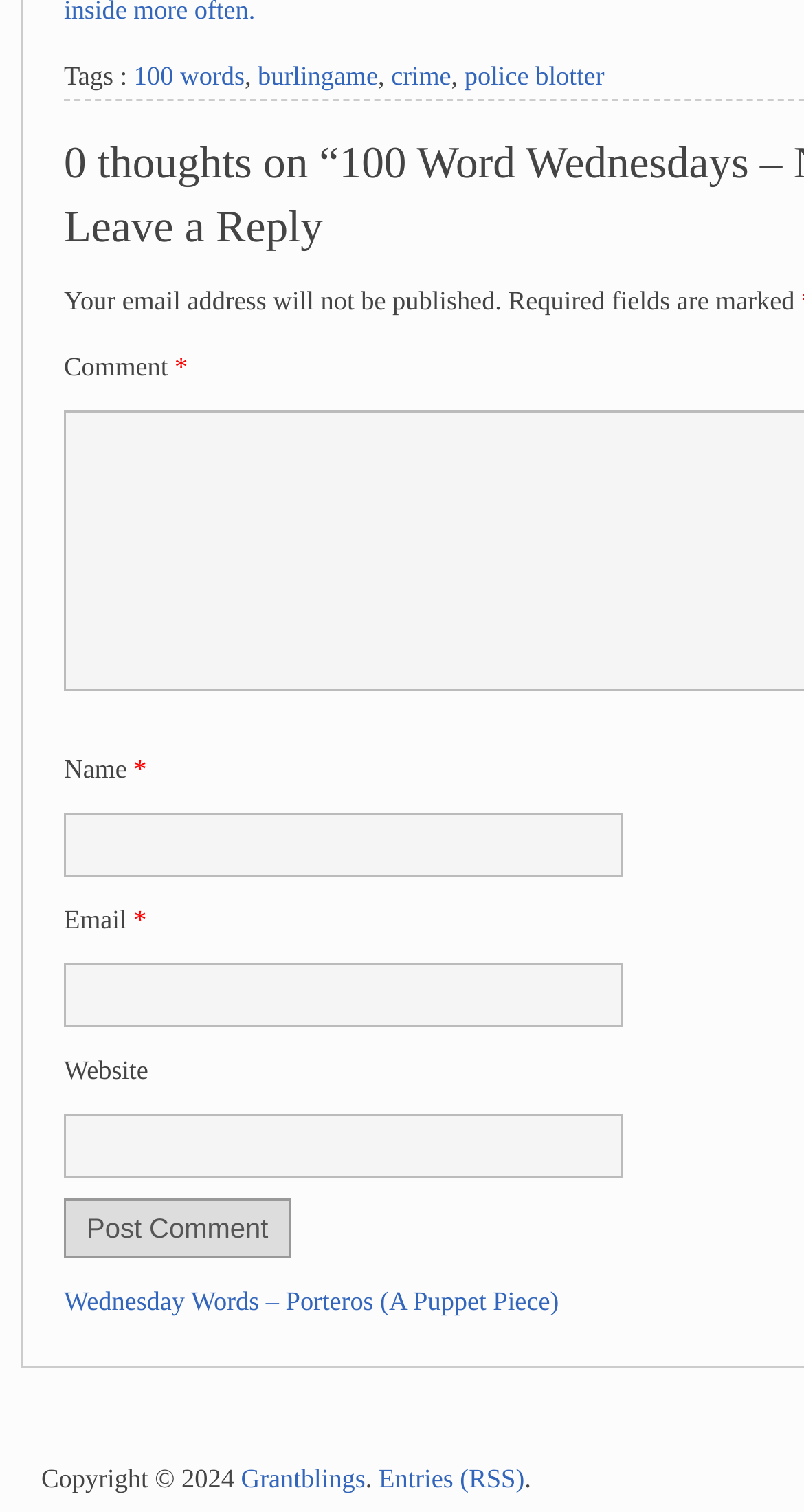Determine the bounding box coordinates of the clickable region to execute the instruction: "Enter your name in the 'Name' field". The coordinates should be four float numbers between 0 and 1, denoted as [left, top, right, bottom].

[0.079, 0.538, 0.774, 0.58]